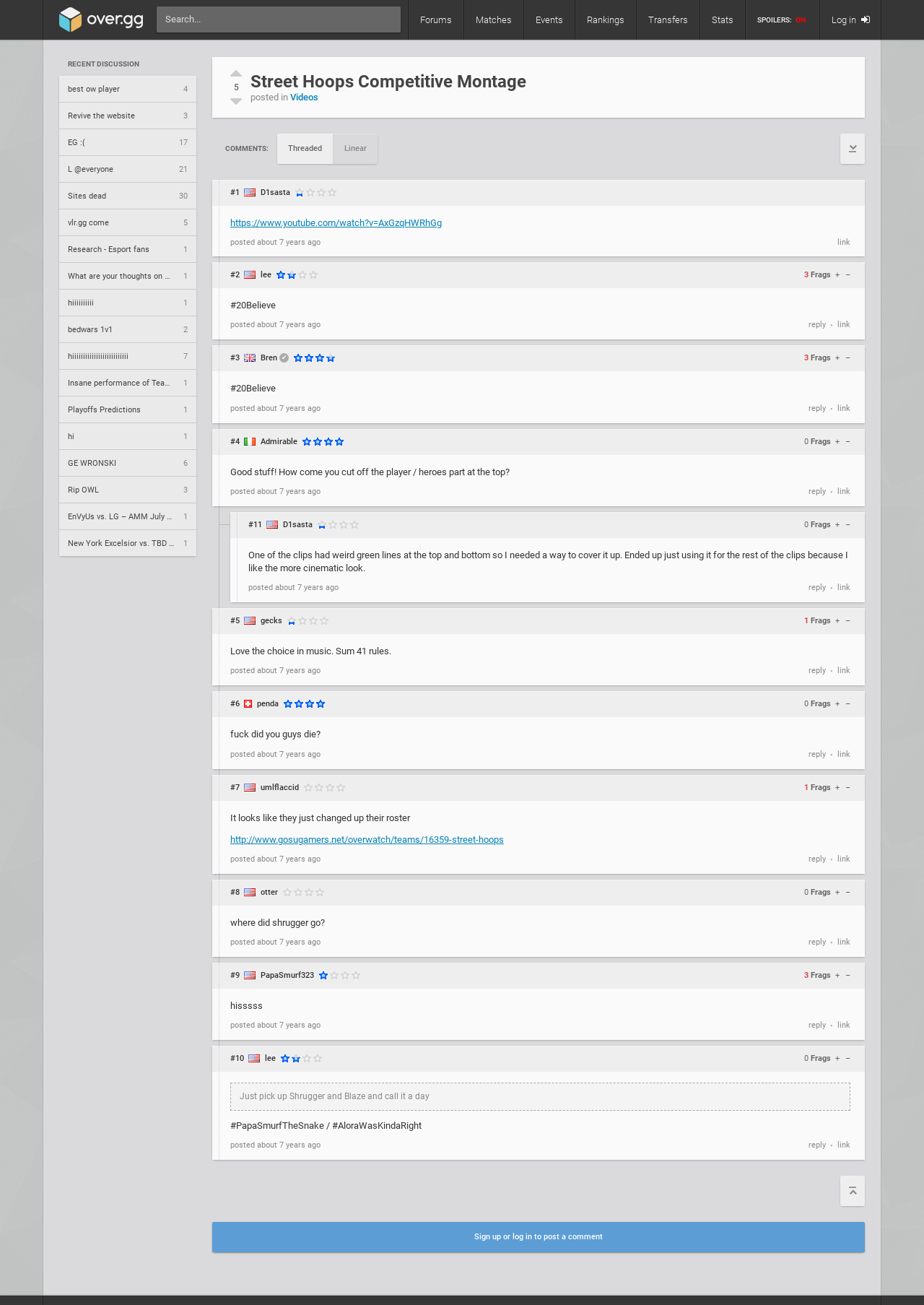What is the text of the second link in the navigation bar?
Please use the visual content to give a single word or phrase answer.

Matches